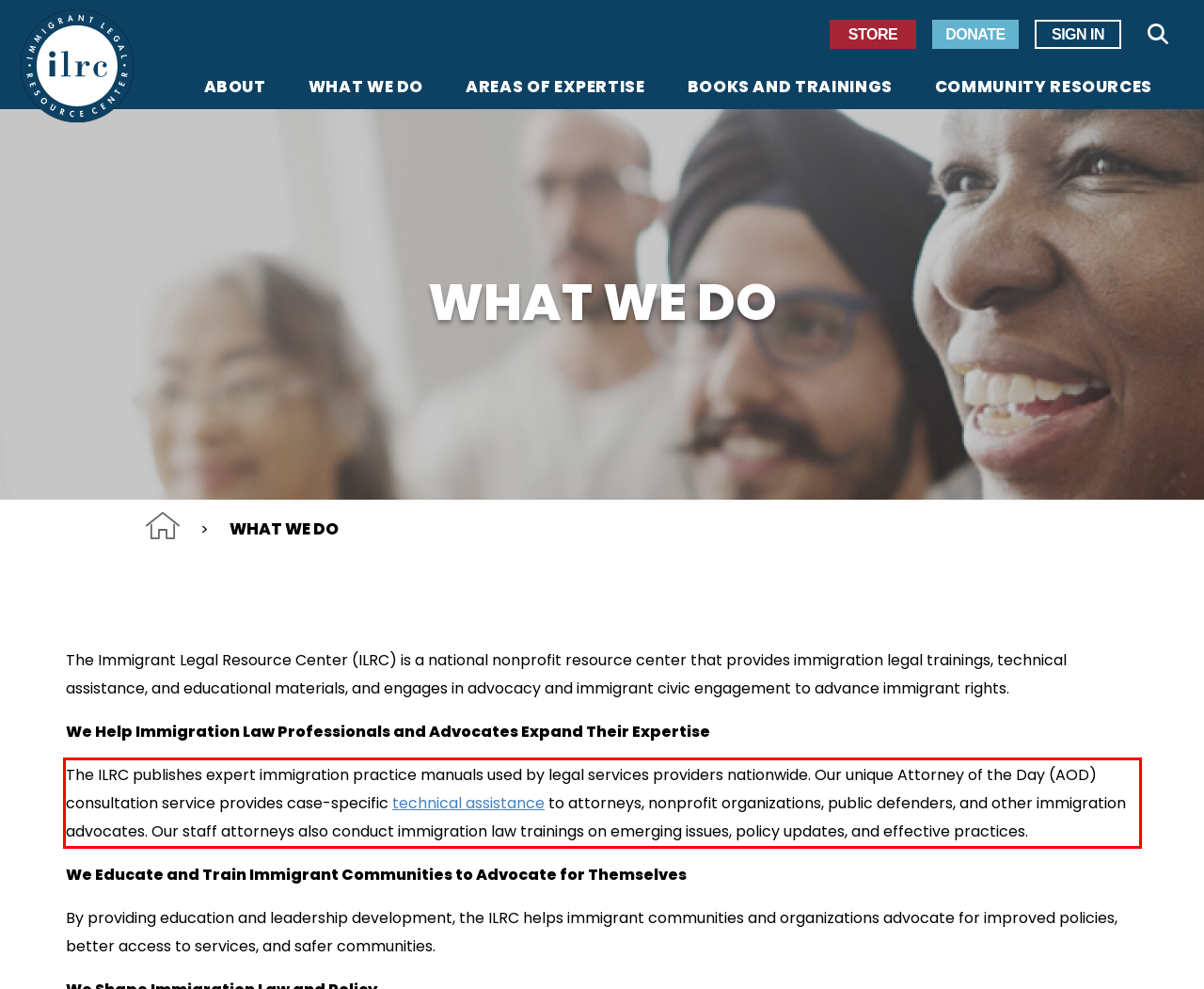You have a screenshot of a webpage with a UI element highlighted by a red bounding box. Use OCR to obtain the text within this highlighted area.

The ILRC publishes expert immigration practice manuals used by legal services providers nationwide. Our unique Attorney of the Day (AOD) consultation service provides case-specific technical assistance to attorneys, nonprofit organizations, public defenders, and other immigration advocates. Our staff attorneys also conduct immigration law trainings on emerging issues, policy updates, and effective practices.